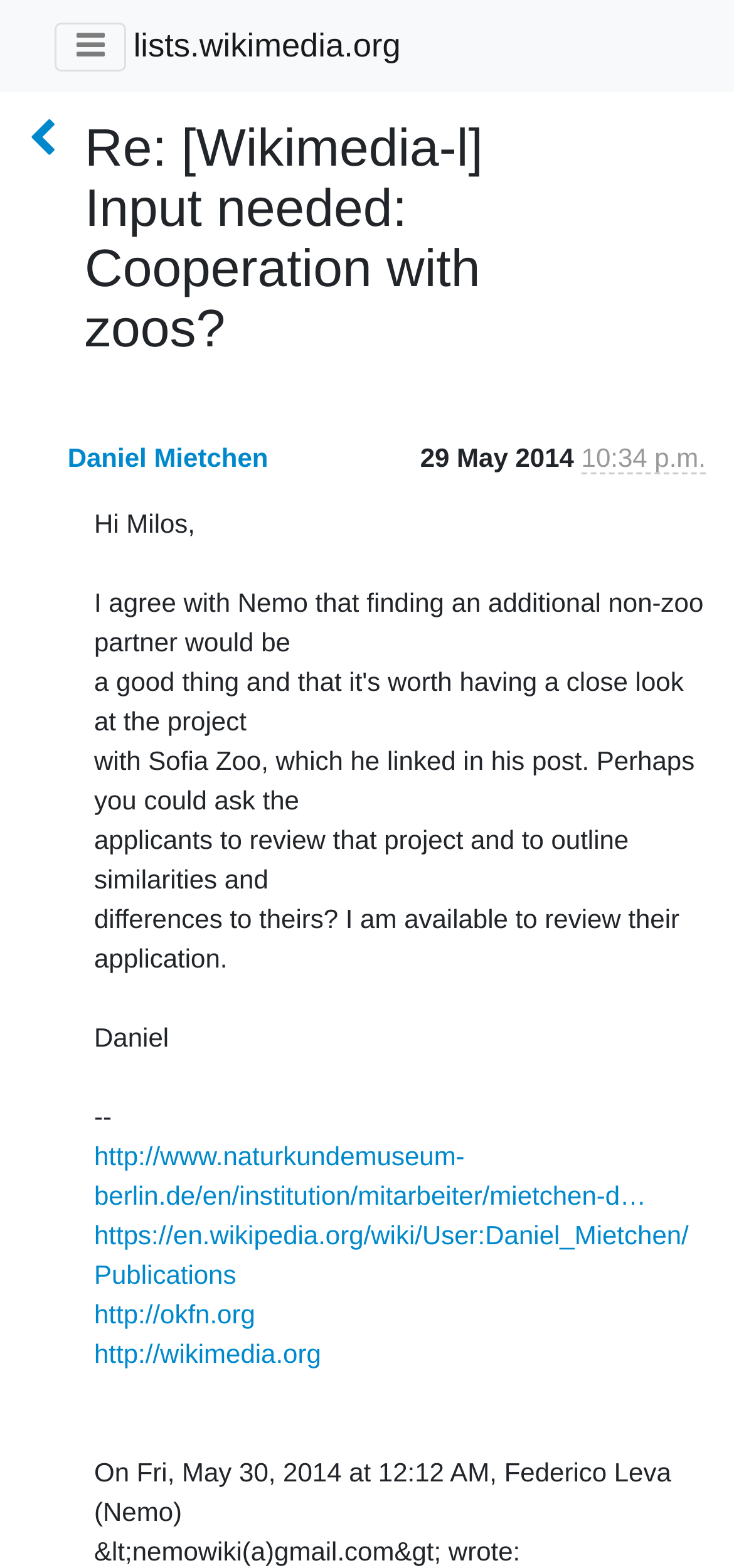Please provide a detailed answer to the question below based on the screenshot: 
Who is the recipient of the email?

I found the recipient's name by looking at the static text 'On Fri, May 30, 2014 at 12:12 AM, Federico Leva (Nemo) wrote:' in the layout table.